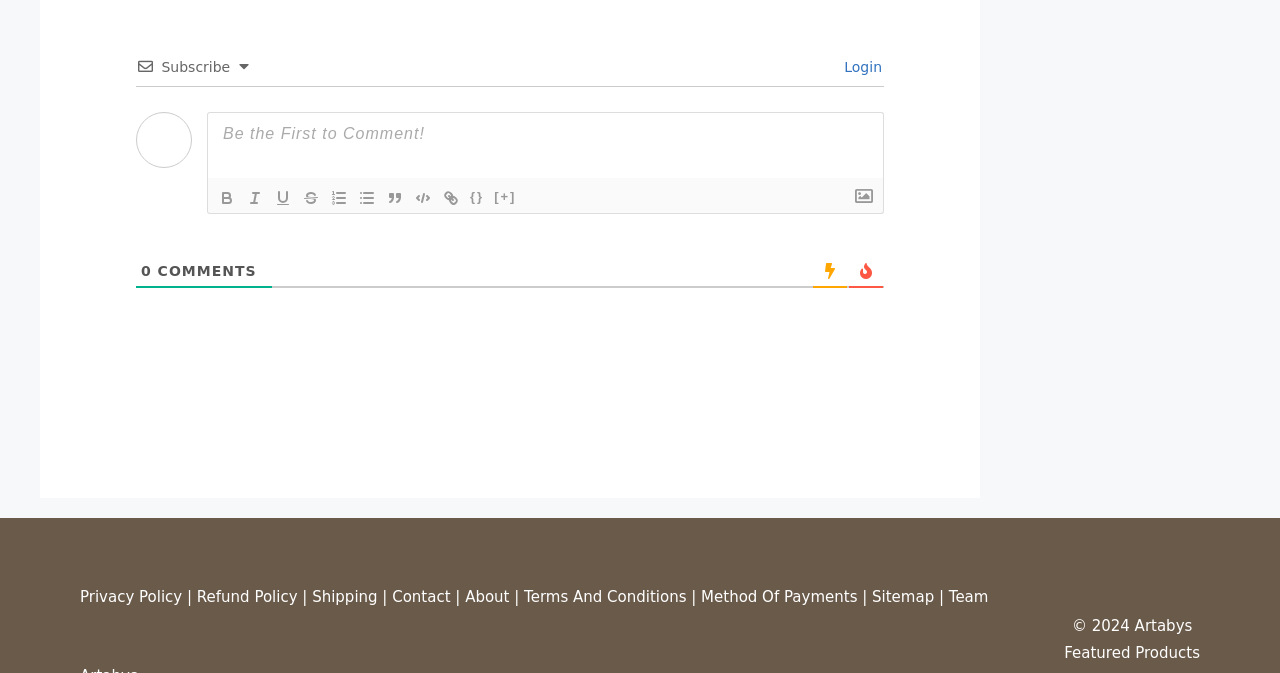Provide the bounding box coordinates of the HTML element described by the text: "parent_node: {} title="Unordered List" value="bullet"".

[0.276, 0.277, 0.298, 0.312]